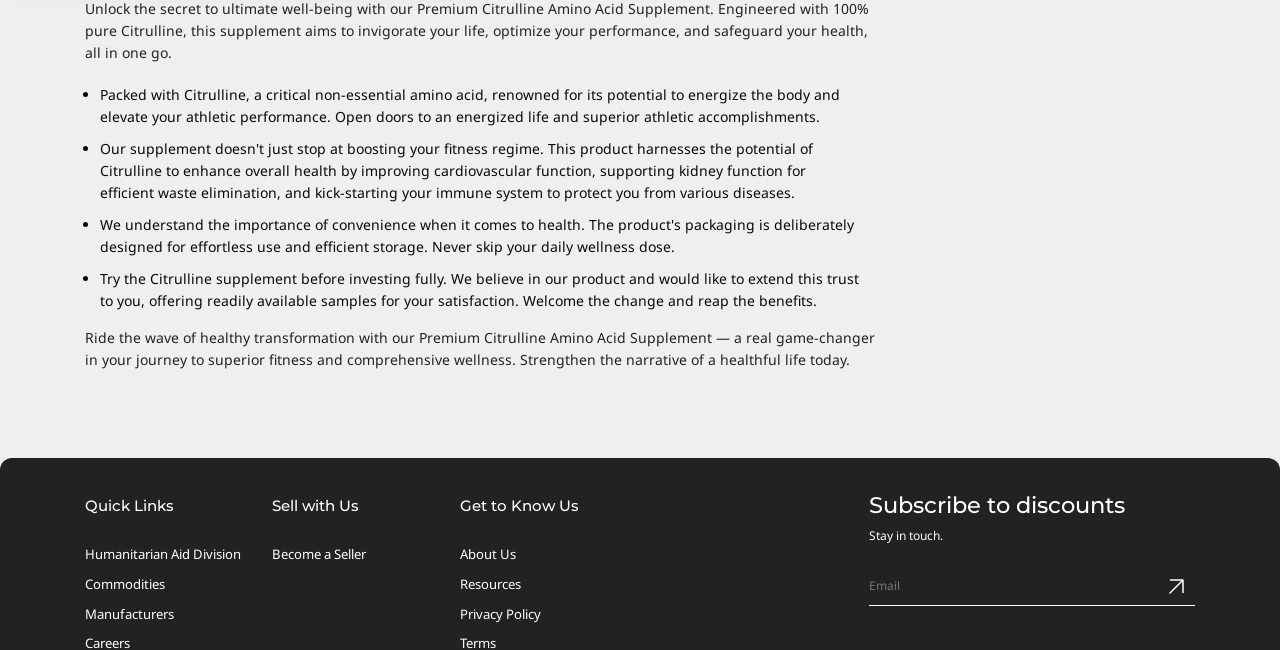What is the call-to-action for the Citrulline supplement? Observe the screenshot and provide a one-word or short phrase answer.

Try the sample